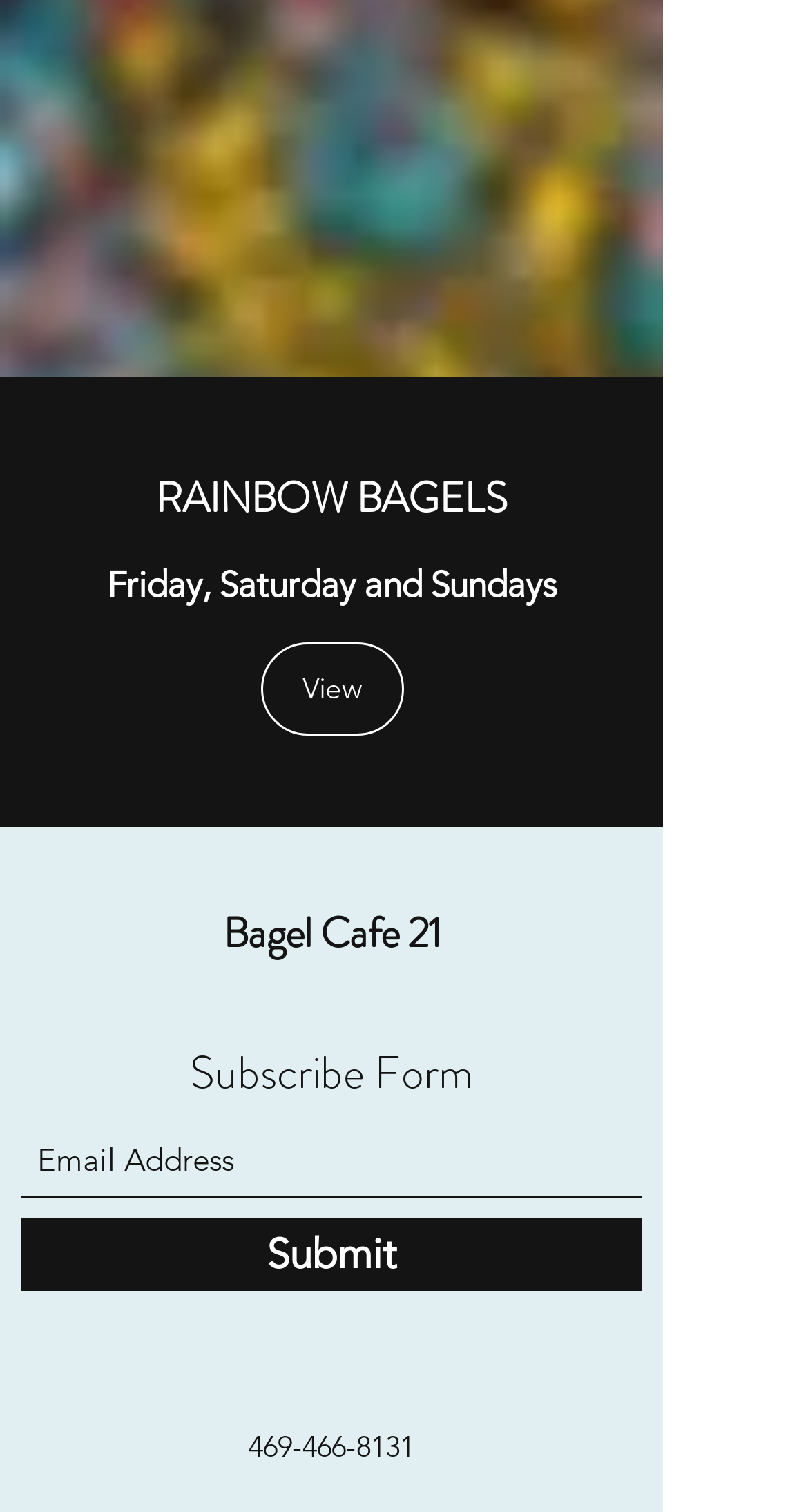Answer the question in one word or a short phrase:
What is the phone number of the cafe?

469-466-8131